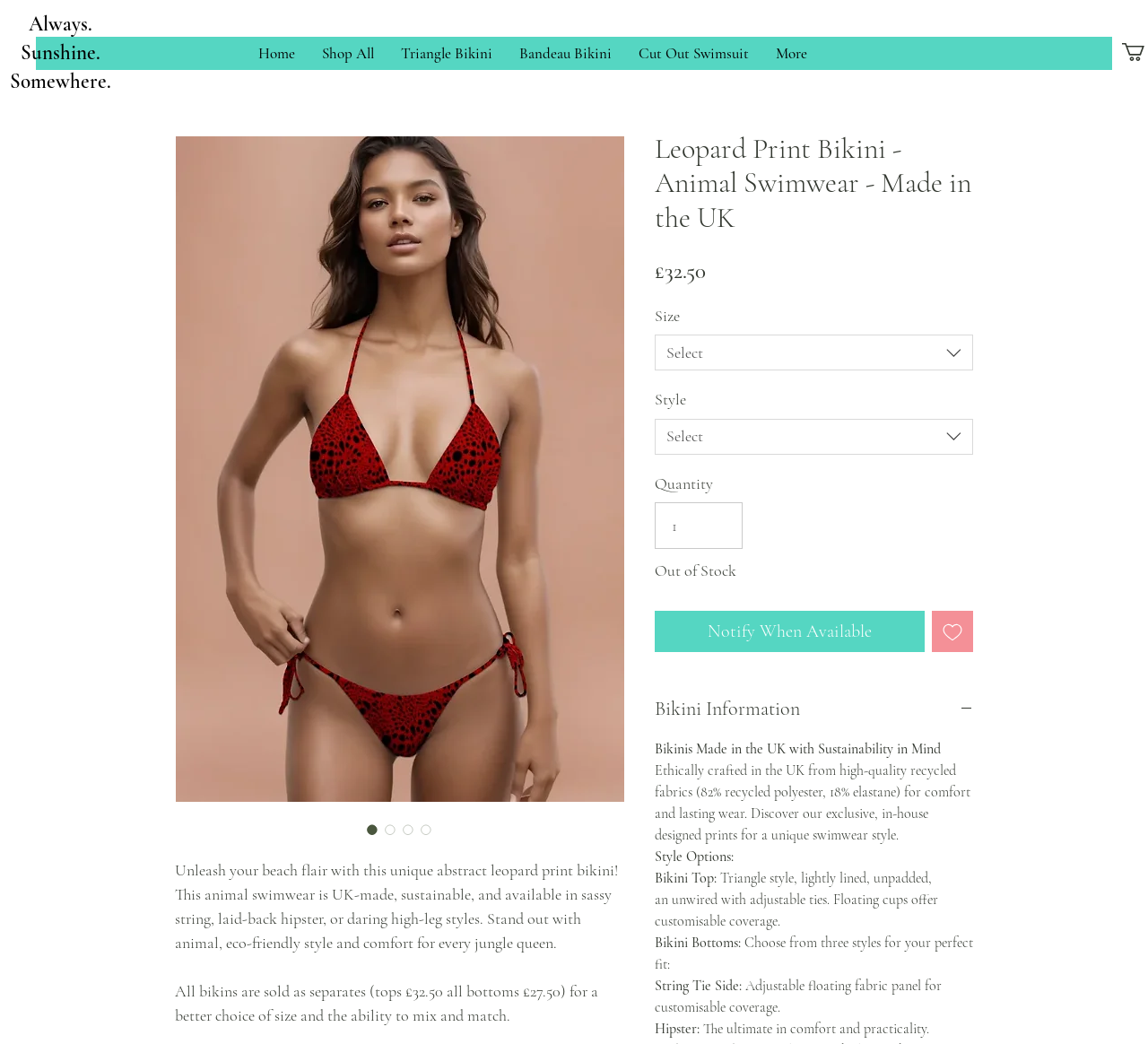Identify the bounding box coordinates of the clickable region necessary to fulfill the following instruction: "go to homepage". The bounding box coordinates should be four float numbers between 0 and 1, i.e., [left, top, right, bottom].

None